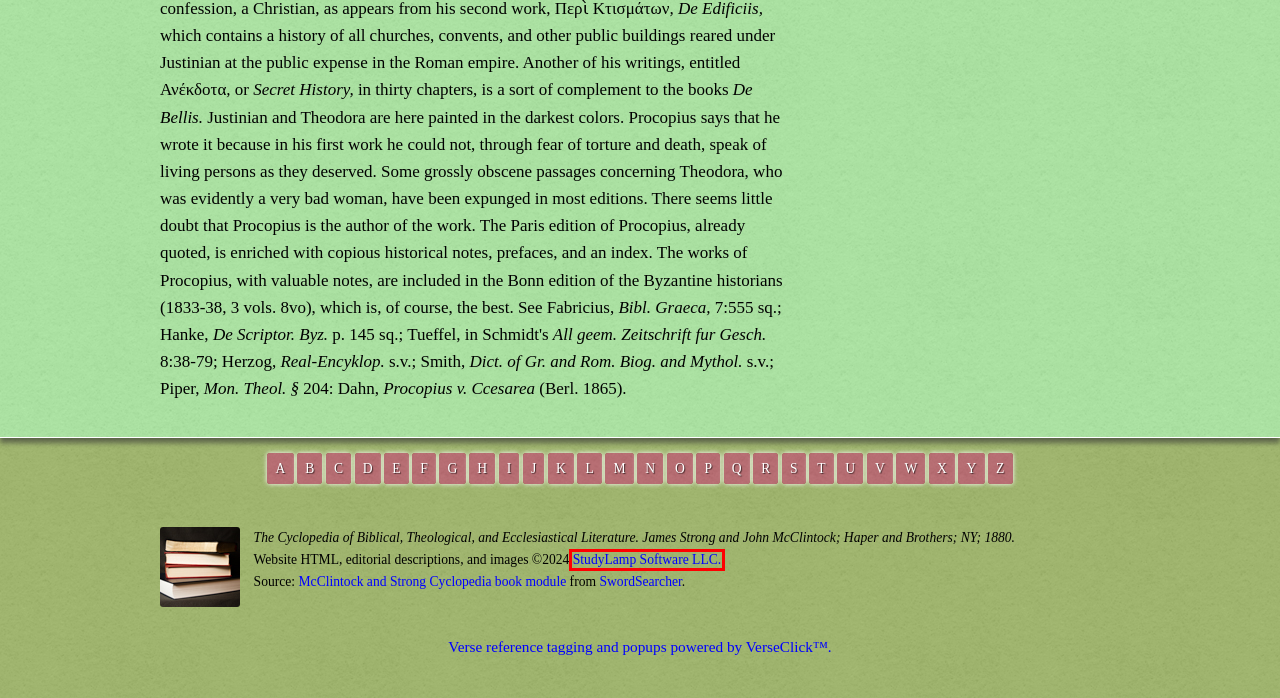You are given a screenshot of a webpage within which there is a red rectangle bounding box. Please choose the best webpage description that matches the new webpage after clicking the selected element in the bounding box. Here are the options:
A. McClintock and Strong Cyclopedia - SwordSearcher Bible Software
B. KJV Dictionary - Definitions of words from the King James Bible
C. VerseClick: a free automatic Bible reference tagger for your web pages
D. Online Bible: Authorized King James Version
E. Bible study, devotional, and productivity software: StudyLamp Software
F. Video: Three Reasons to use SwordSearcher Bible Software
G. Nave's Topical Bible Concordance Online
H. International Standard Bible Encyclopedia (ISBE) Online

E